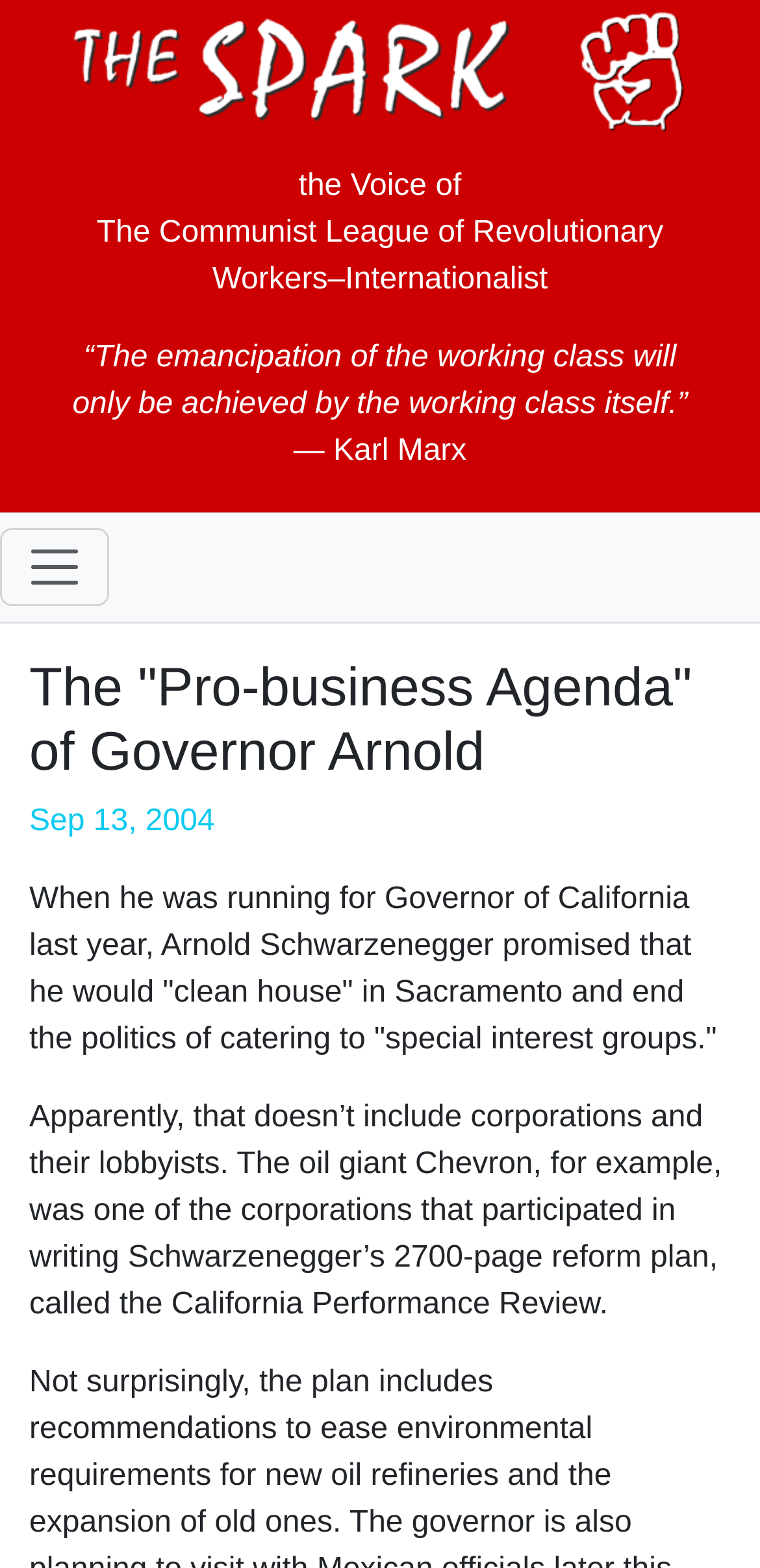What is the name of the publication or website?
Using the picture, provide a one-word or short phrase answer.

The Spark